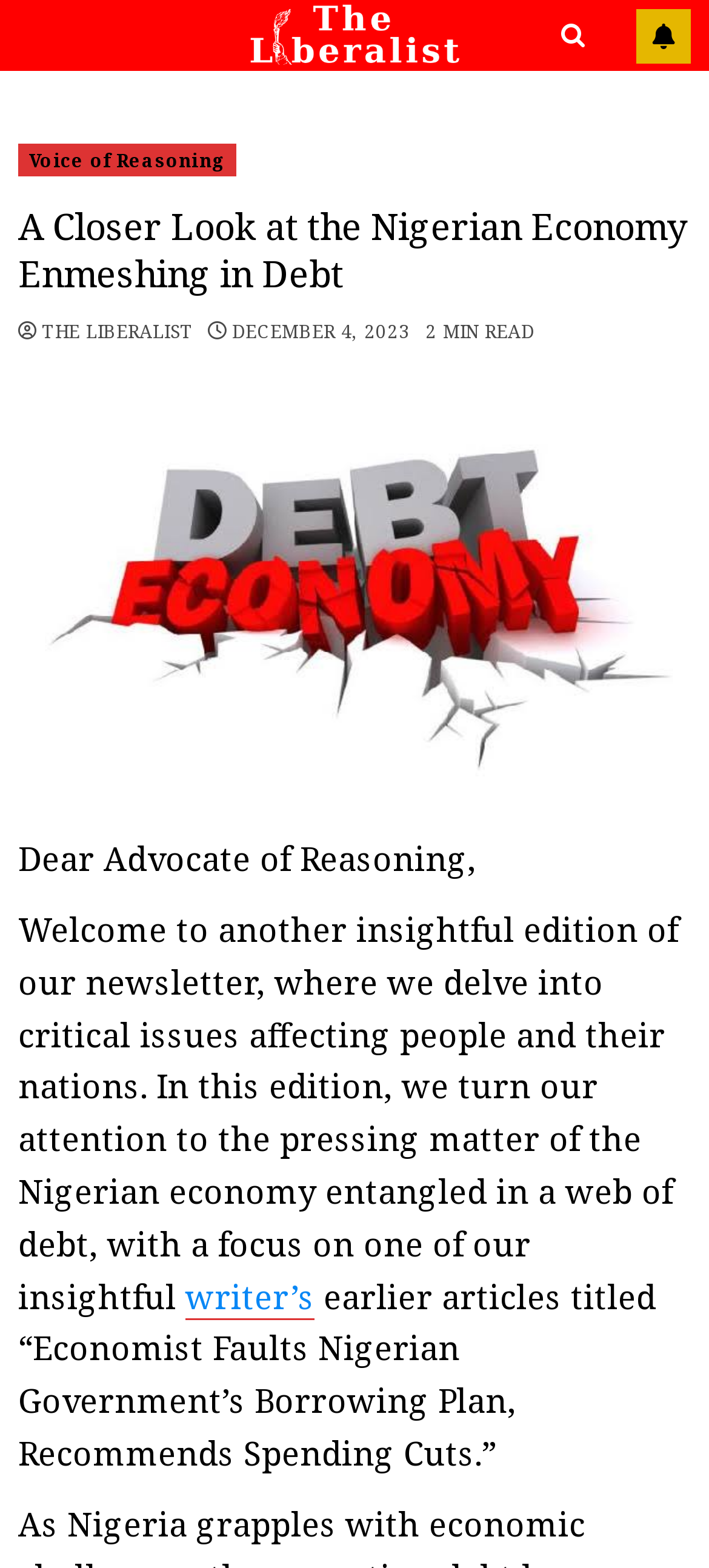What is the topic of the current edition?
Based on the image, provide your answer in one word or phrase.

Nigerian economy entangled in debt